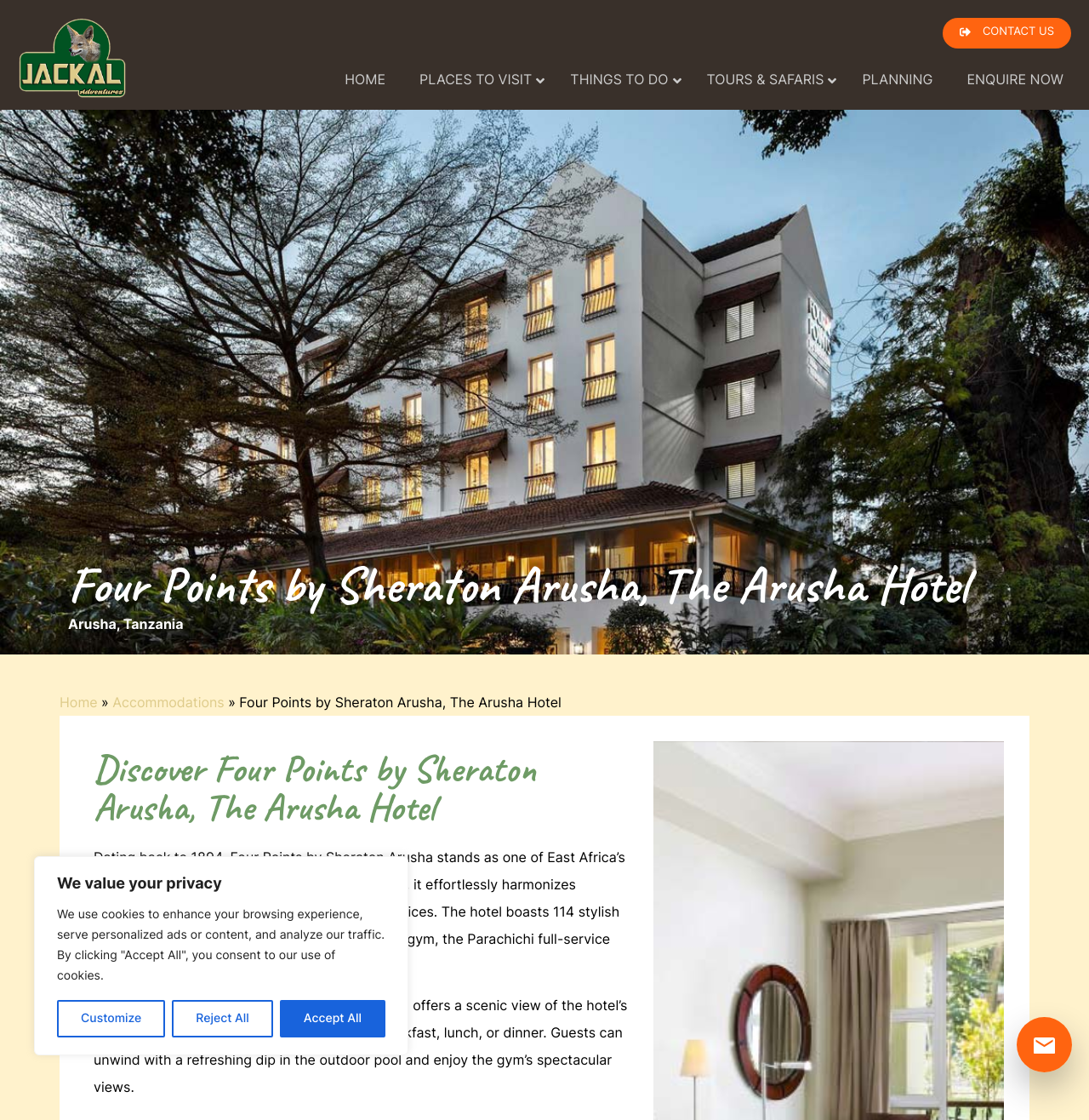Provide a single word or phrase to answer the given question: 
What is the name of the hotel?

Four Points by Sheraton Arusha